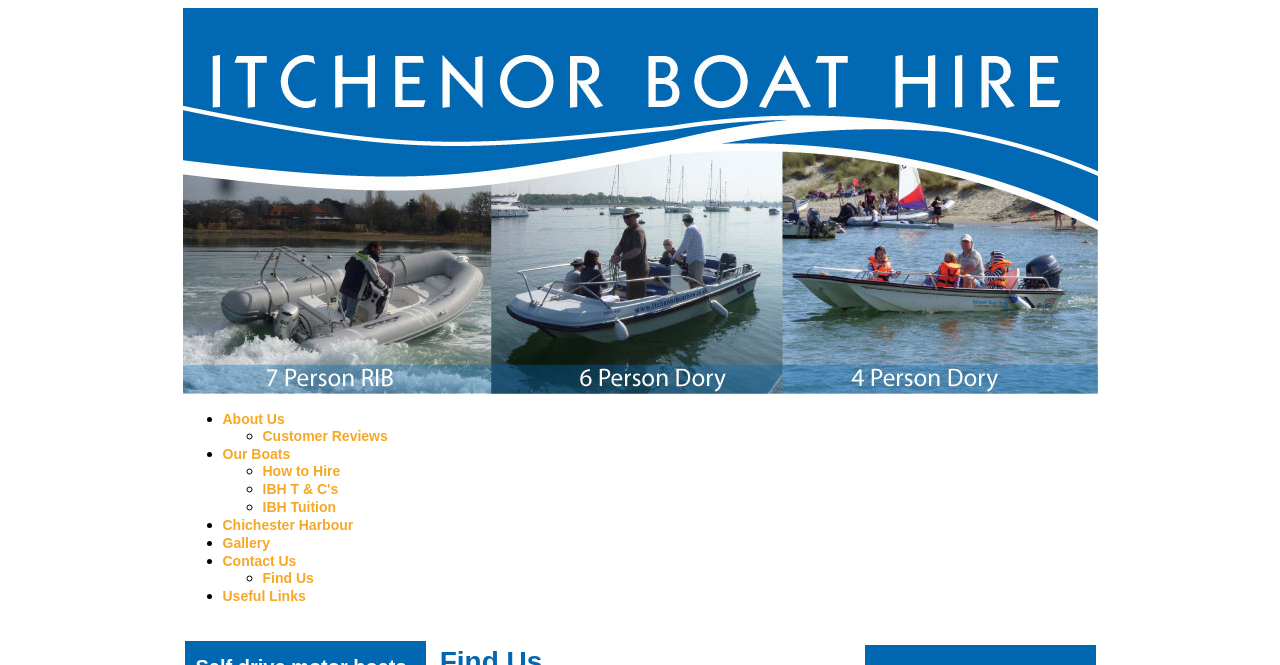Utilize the information from the image to answer the question in detail:
What is the last item in the main menu?

The main menu is contained within the LayoutTableRow with bounding box coordinates [0.143, 0.592, 0.857, 0.961]. The last item in this menu is a link element with the text 'Useful Links', which is represented by the element with bounding box coordinates [0.174, 0.884, 0.239, 0.908].